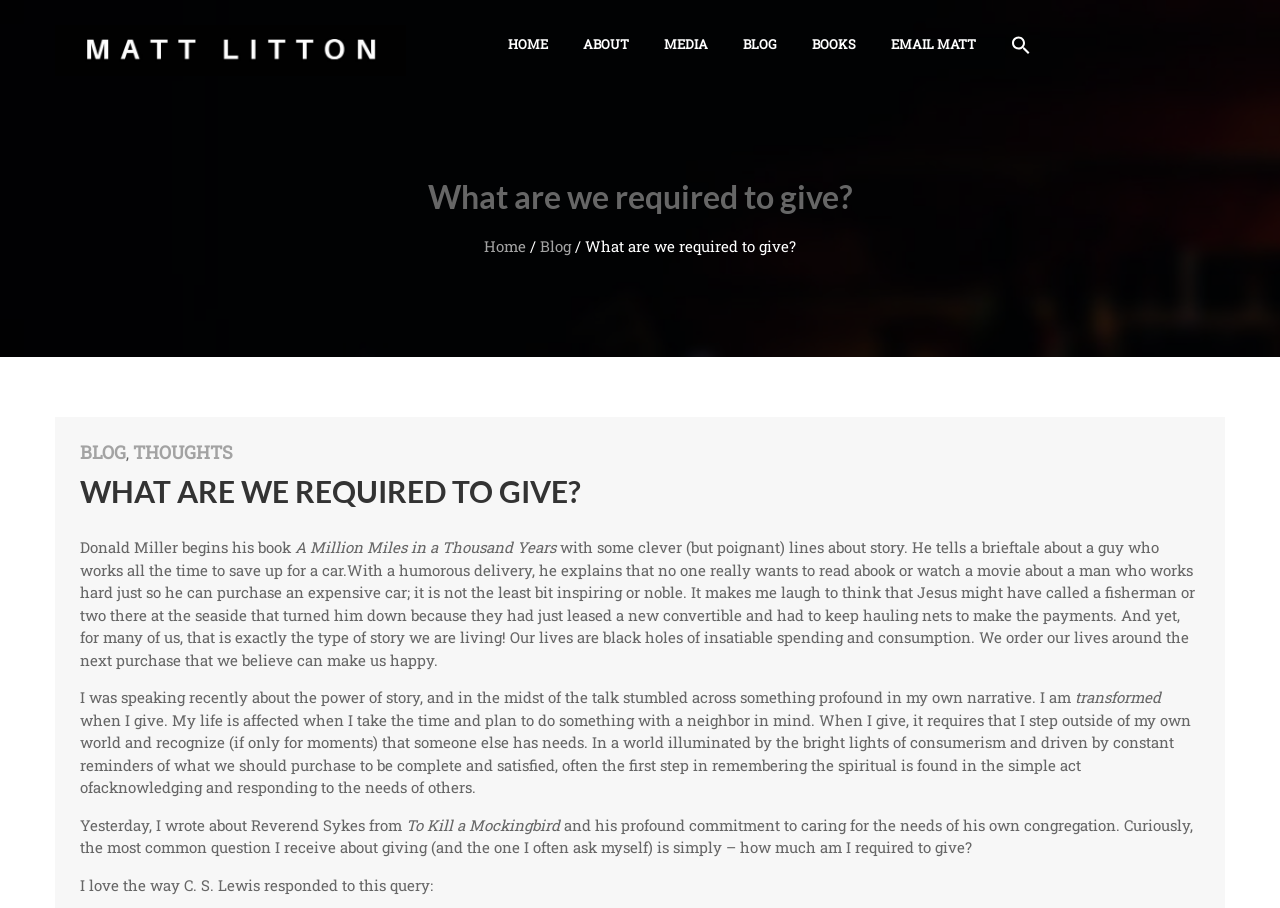Write a detailed summary of the webpage.

This webpage appears to be a blog post titled "What are we required to give?" by Matt Litton. At the top left corner, there is a link to the author's name, accompanied by a small image of Matt Litton. 

Below the title, there is a navigation menu with links to "HOME", "ABOUT", "MEDIA", "BLOG", "BOOKS", and "EMAIL MATT", as well as a search icon link with a small search image. 

The main content of the blog post is divided into several paragraphs. The first paragraph discusses Donald Miller's book "A Million Miles in a Thousand Years" and how it relates to the concept of story. 

The following paragraphs explore the idea of giving and how it affects one's life. The text is interspersed with links to other blog posts, such as "BLOG" and "THOUGHTS". 

There are no images within the main content, but there are several links and text blocks that make up the body of the blog post. The text is well-structured and easy to follow, with clear headings and concise paragraphs.